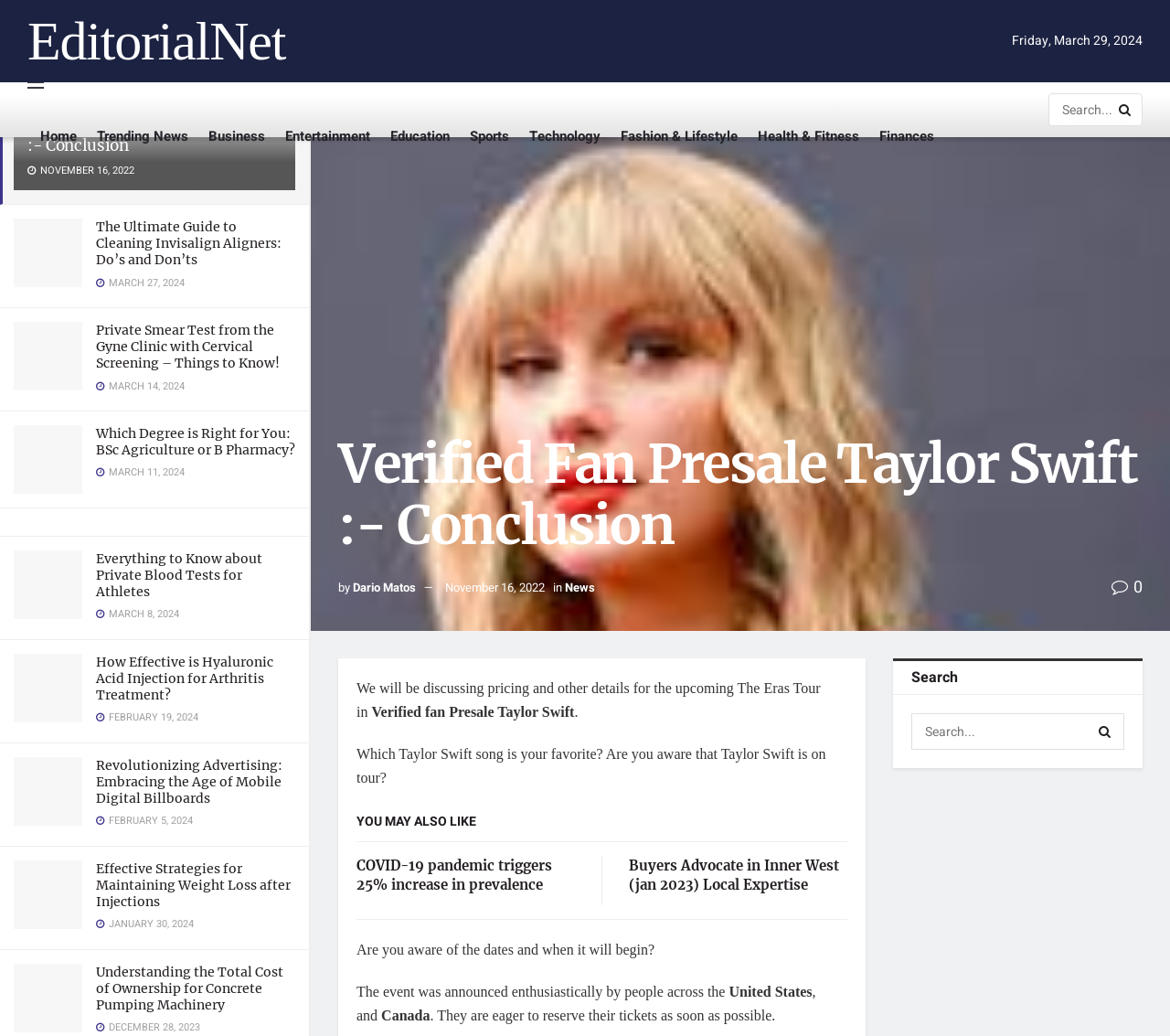How many main categories are there in the top navigation menu?
Provide a detailed answer to the question using information from the image.

I counted the number of main categories in the top navigation menu and found nine categories: Home, Trending News, Business, Entertainment, Education, Sports, Technology, Fashion & Lifestyle, and Finances.